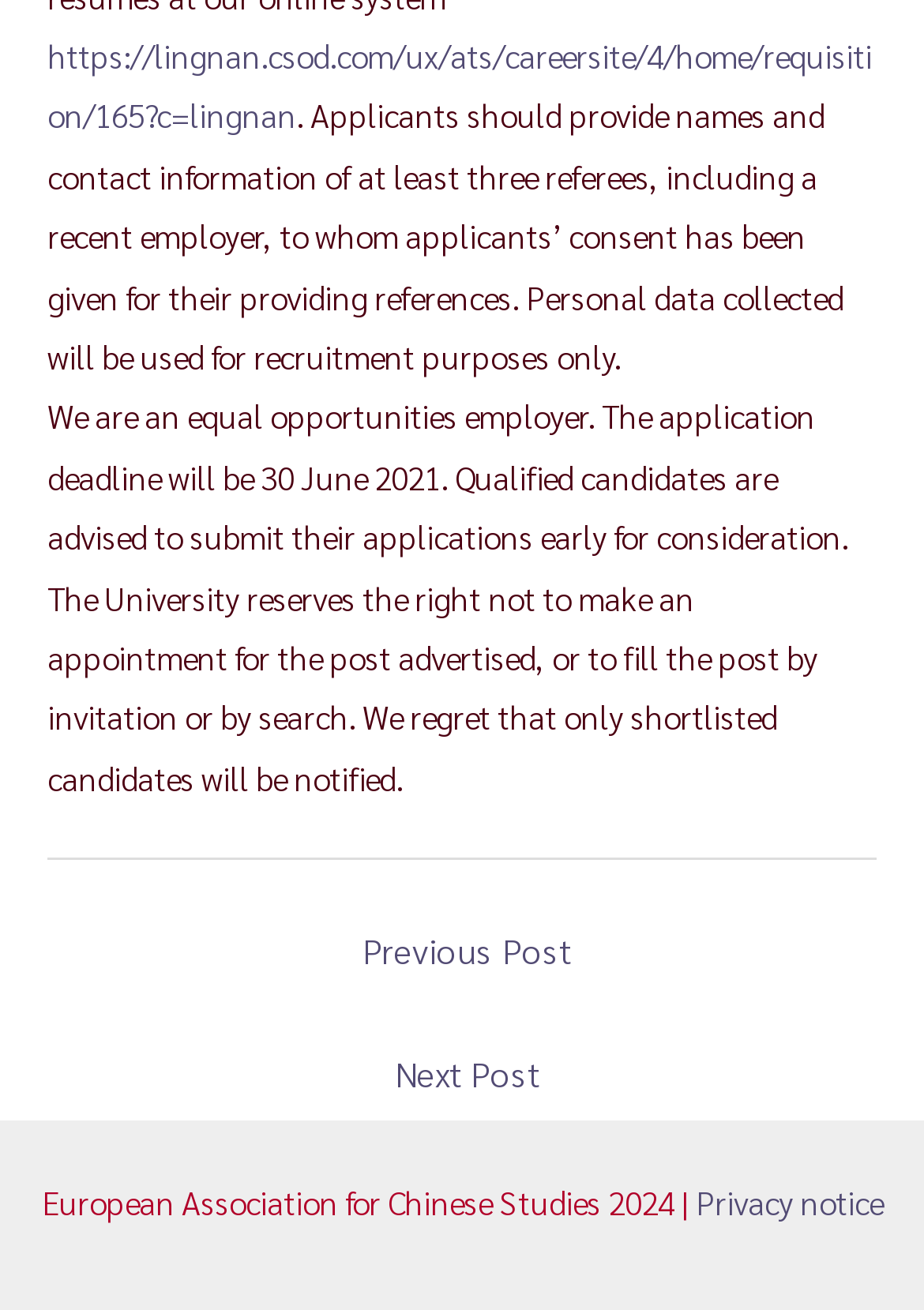Identify the bounding box of the UI element that matches this description: "← Previous Post".

[0.056, 0.697, 0.954, 0.758]